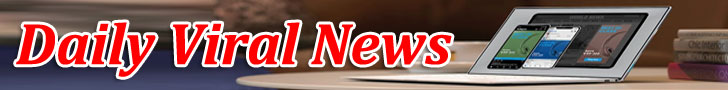Generate an elaborate caption for the given image.

The image features a banner for "Daily Viral News," prominently displayed in red letters against a soft, neutral background. Below the text, a sleek laptop is shown, displaying a variety of colorful screens that suggest access to diverse online content. This visual representation highlights the platform's focus on delivering the latest and most engaging viral news, appealing to an audience eager for trending topics and updates in real time. The overall aesthetic combines a modern technological feel with an inviting design, making it an eye-catching promotional element on the associated webpage.